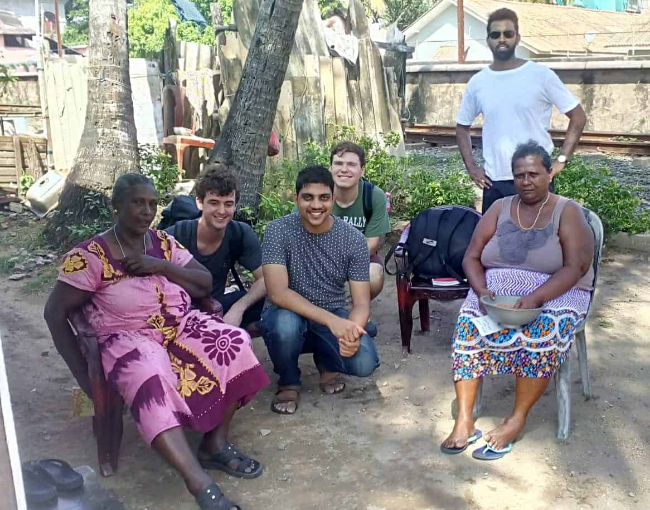How many young men are in the background?
Use the screenshot to answer the question with a single word or phrase.

Three